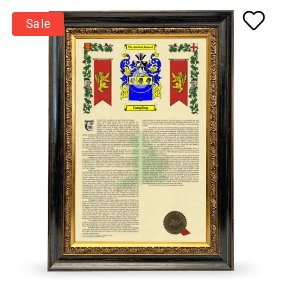Offer a detailed narrative of the image.

The image showcases a beautifully crafted framed document depicting the armorial history of the Campling family. It features vibrant colors, including a prominent blue shield adorned with gold elements, flanked by red banners that enhance its regal appearance. Below the shield, a detailed text description provides insights into the heritage and significance of the family's coat of arms. The document is sealed with a decorative emblem, symbolizing authenticity, further accentuated by an ornate frame that adds a touch of elegance. The "Sale" label in the corner indicates a promotional offer, making this piece a noteworthy selection for those interested in genealogy and family history.